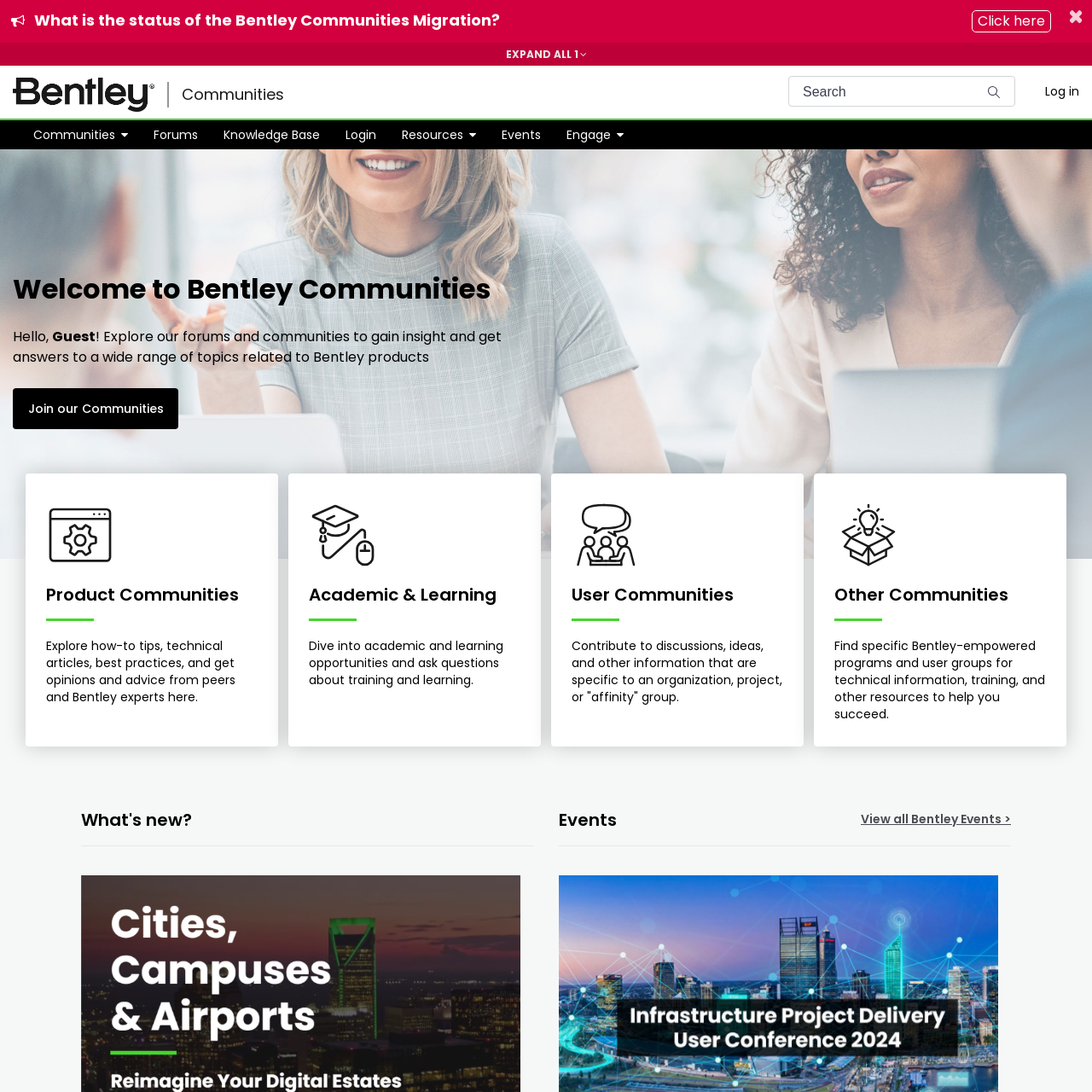Please give a one-word or short phrase response to the following question: 
How many types of communities are listed on the webpage?

4